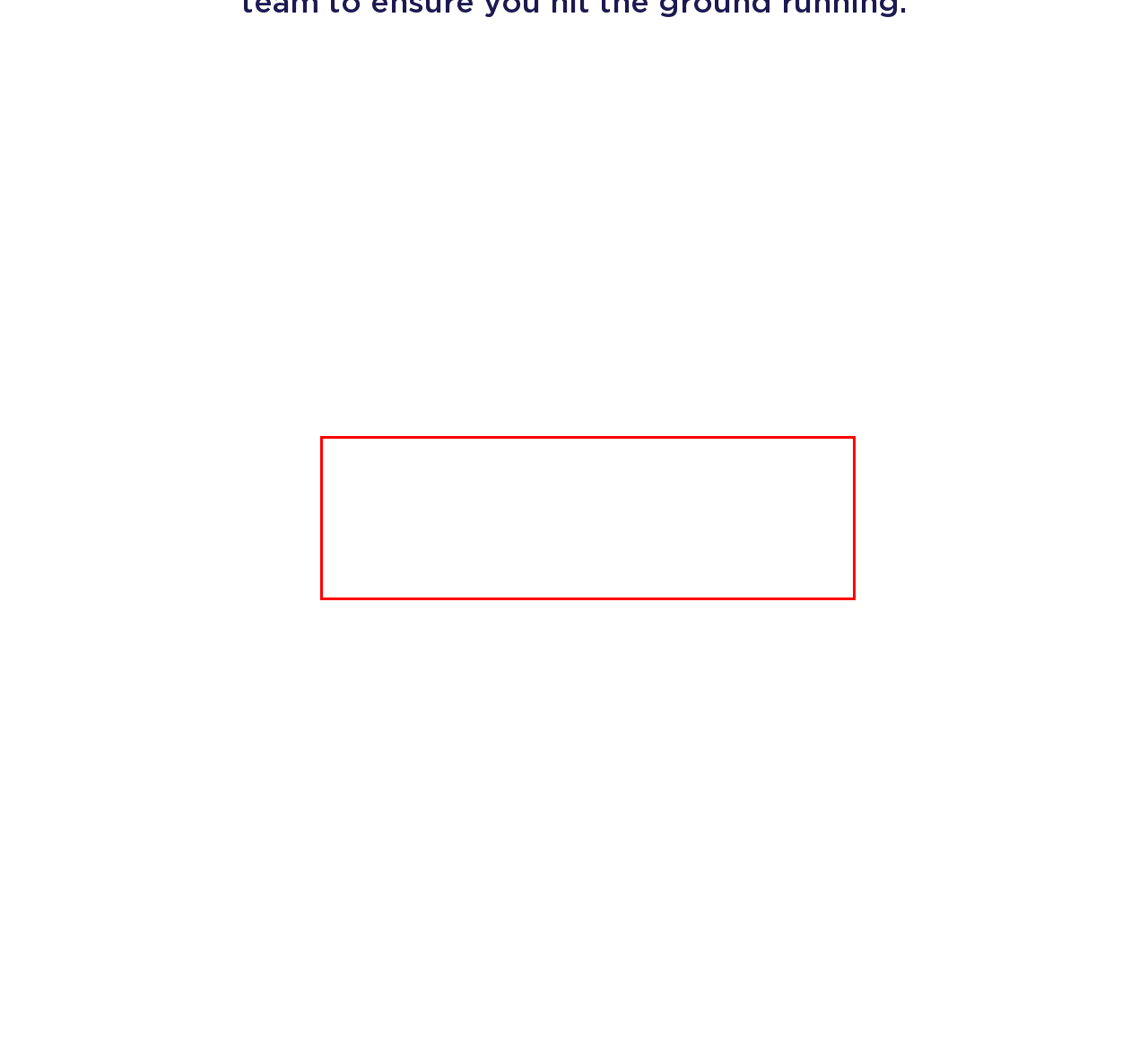Please identify and extract the text from the UI element that is surrounded by a red bounding box in the provided webpage screenshot.

We offer full training to NVQ3 level if you are not already qualified. We ensure you undertake continued professional development training throughout your career at St Margaret’s to help you progress and develop further in your career with us. You must have a full driving licence and car for travel to and from clients.